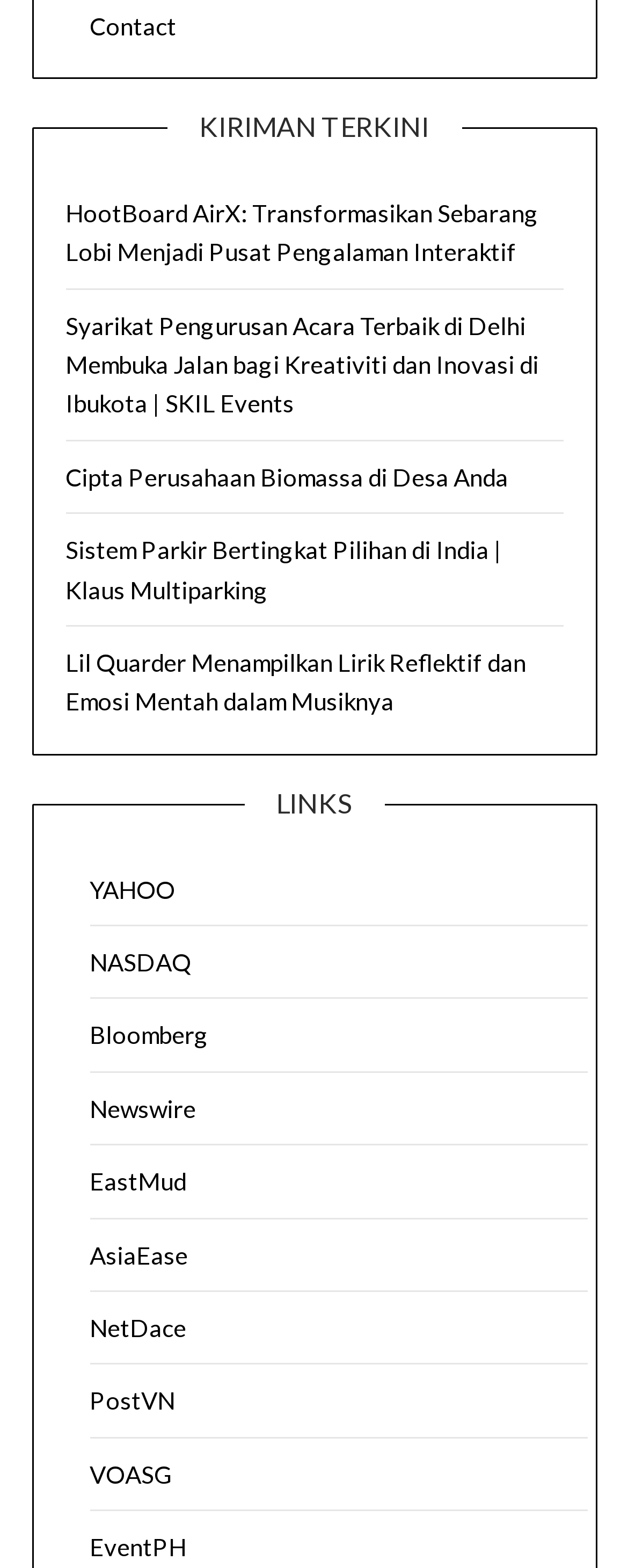How many news article titles are there?
Based on the screenshot, respond with a single word or phrase.

5